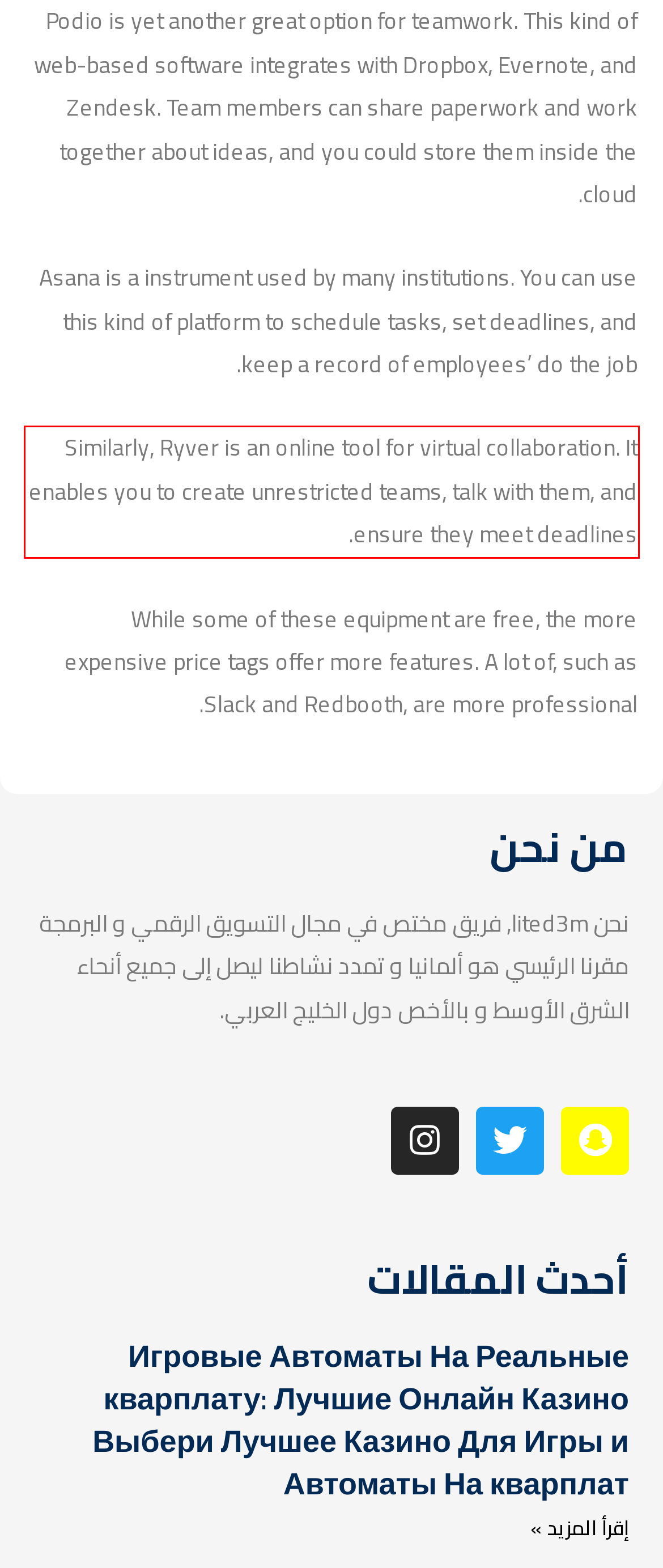You are provided with a screenshot of a webpage that includes a red bounding box. Extract and generate the text content found within the red bounding box.

Similarly, Ryver is an online tool for virtual collaboration. It enables you to create unrestricted teams, talk with them, and ensure they meet deadlines.